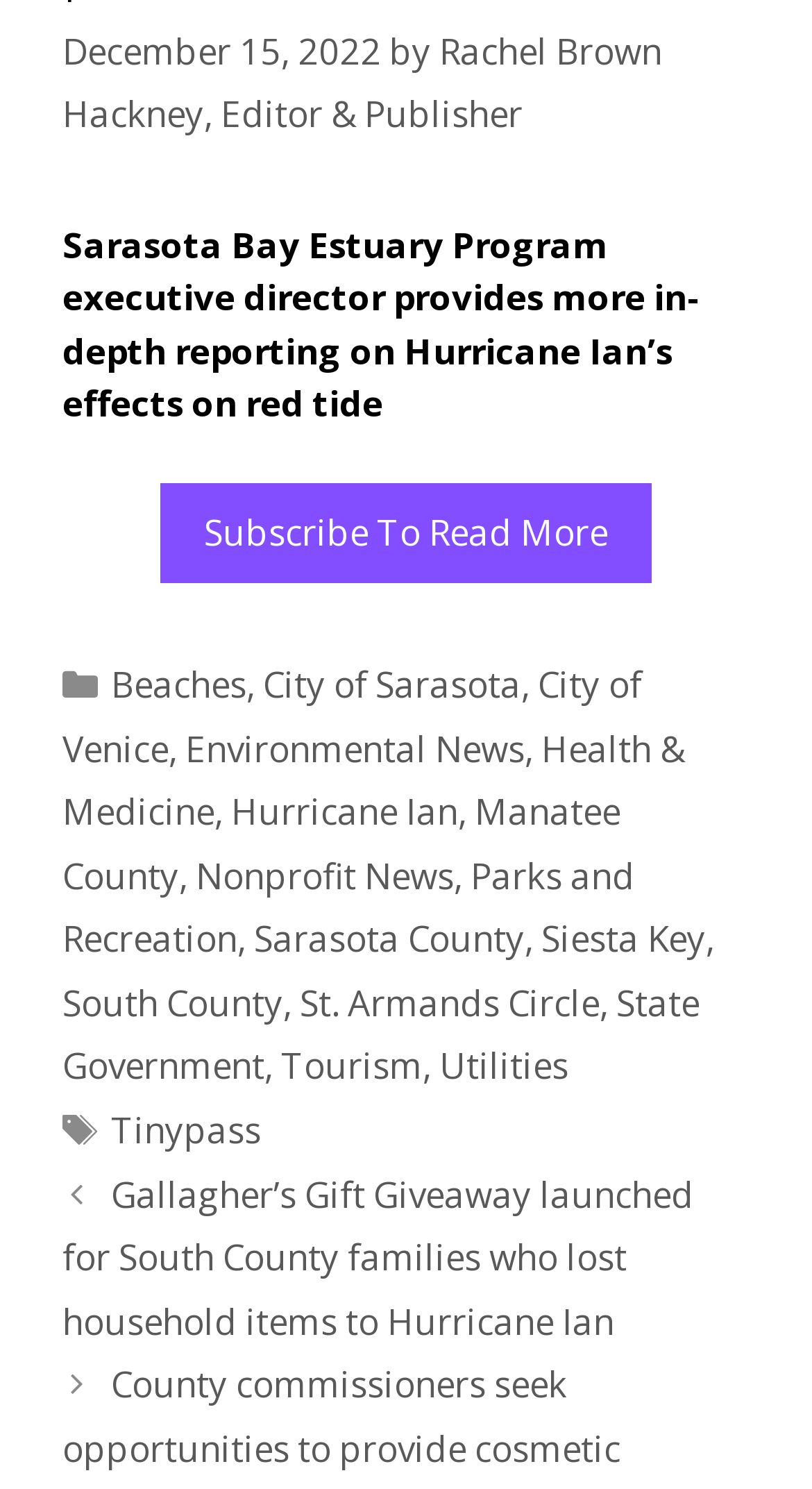What is the purpose of the 'Subscribe To Read More' button?
Please provide a single word or phrase based on the screenshot.

To subscribe to read more articles